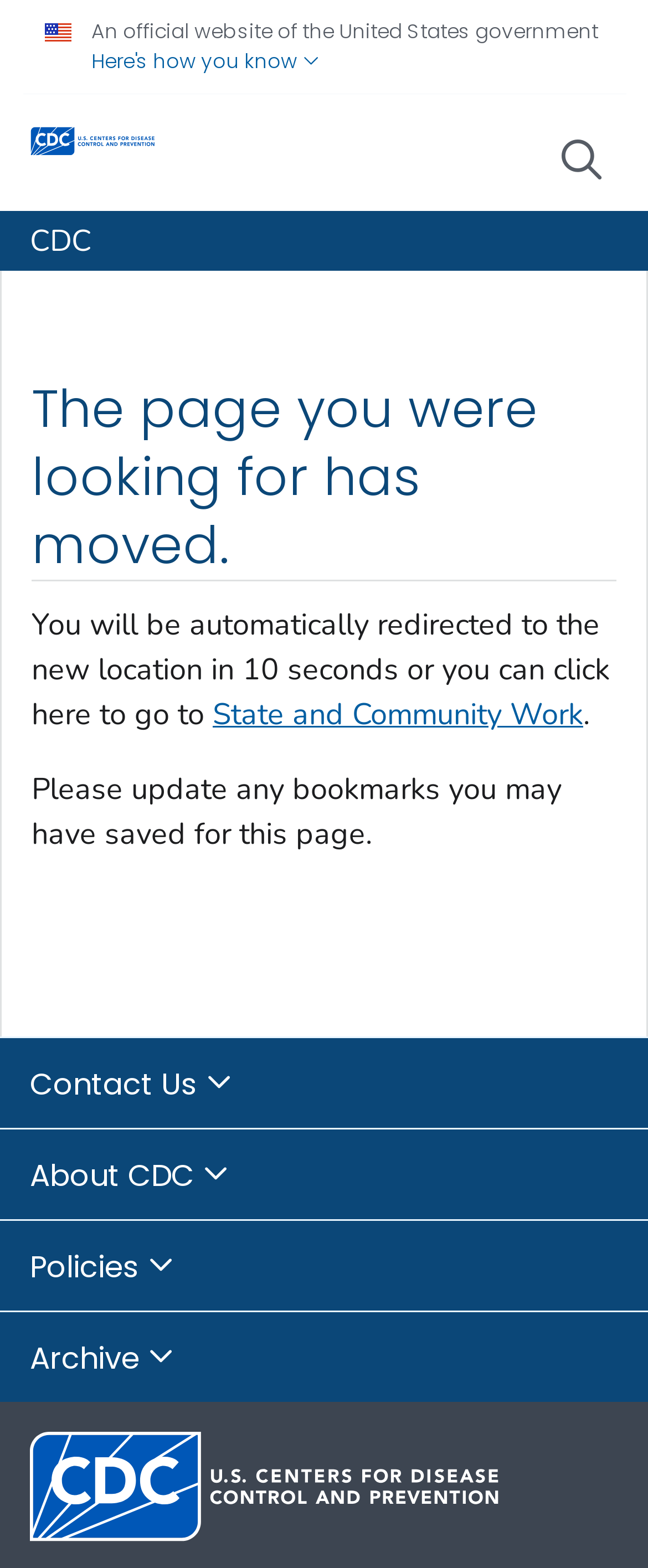What is the position of the search icon?
Answer briefly with a single word or phrase based on the image.

Top right